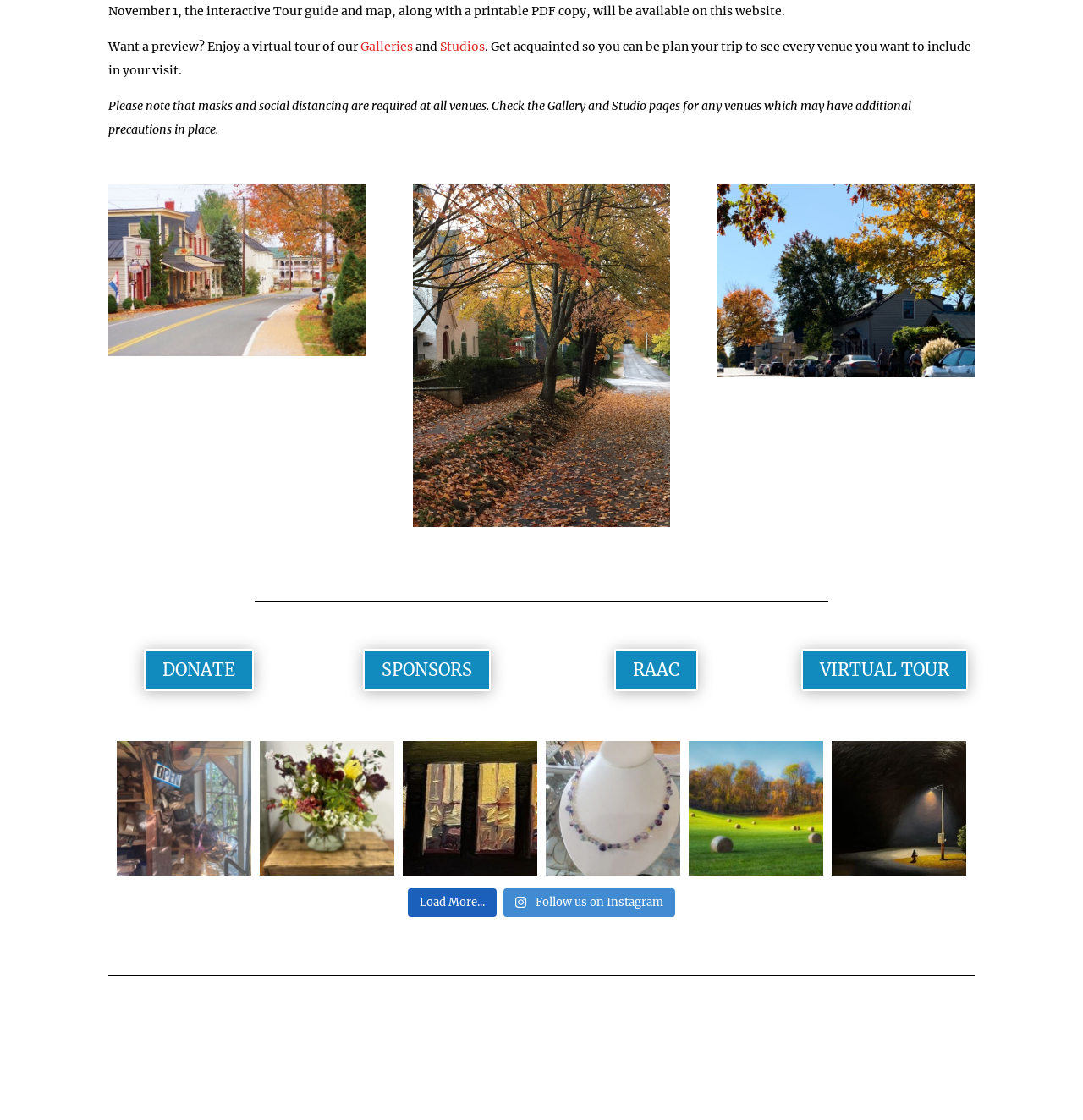Pinpoint the bounding box coordinates of the element that must be clicked to accomplish the following instruction: "View Galleries". The coordinates should be in the format of four float numbers between 0 and 1, i.e., [left, top, right, bottom].

[0.333, 0.035, 0.381, 0.048]